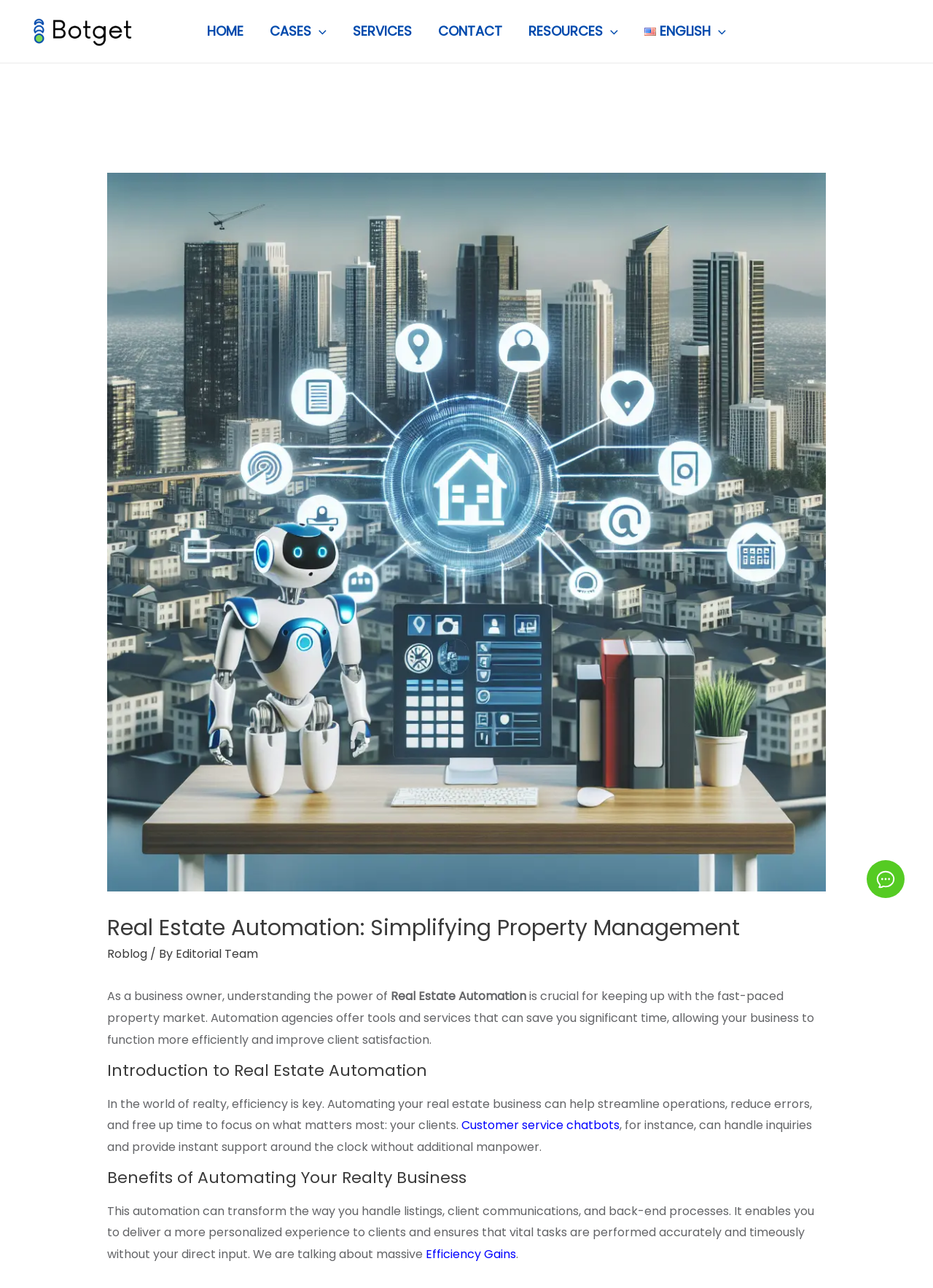What is the topic of the article?
Refer to the image and provide a detailed answer to the question.

By reading the static text elements, I found that the article is discussing the benefits and importance of automating real estate businesses, and the topic is clearly 'Real Estate Automation'.